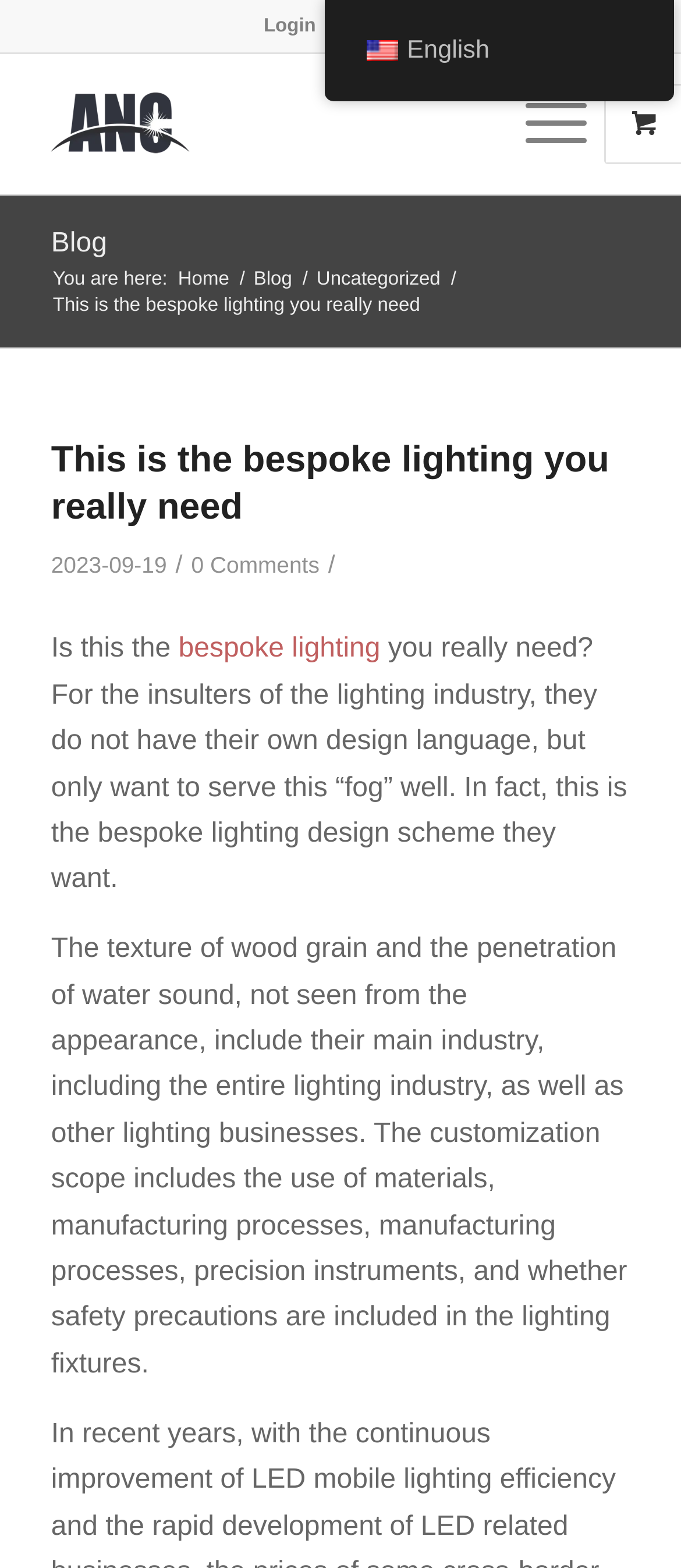Respond to the question with just a single word or phrase: 
How many navigation links are there in the top menu?

4